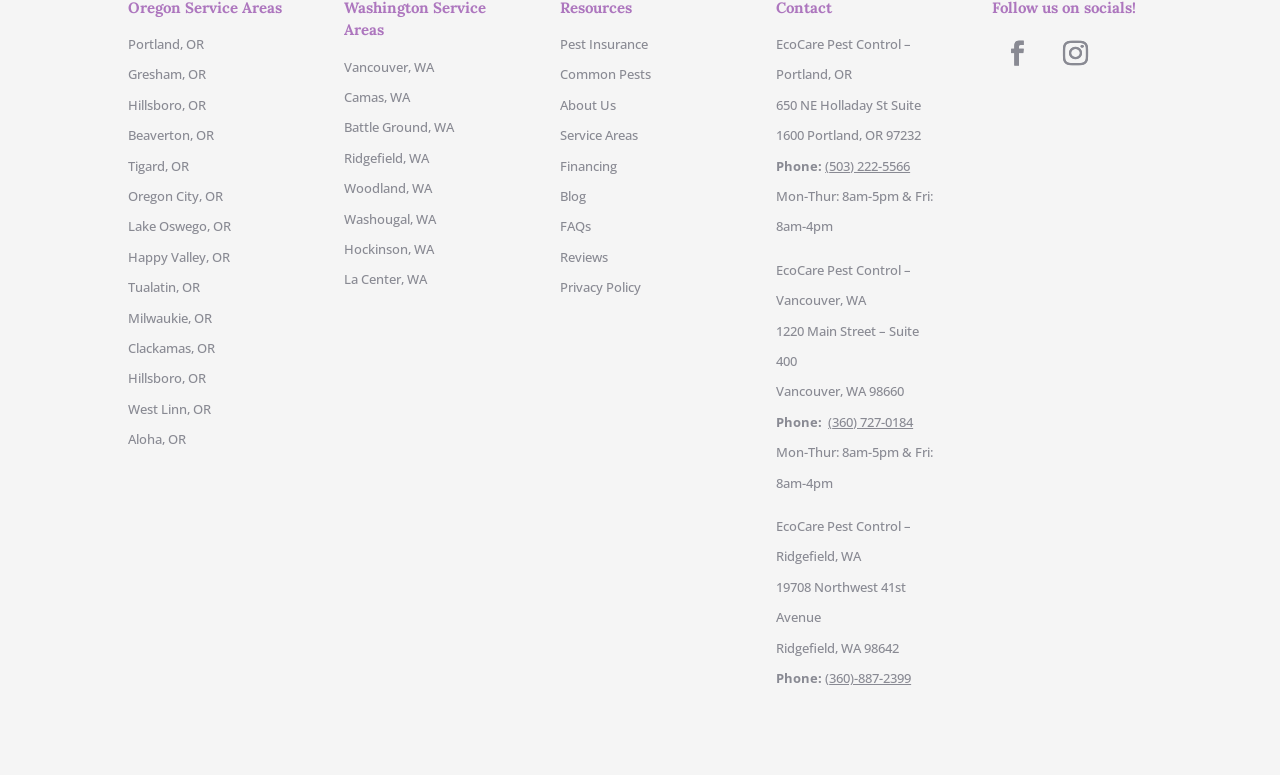What is the phone number of the Portland office?
Answer the question with a thorough and detailed explanation.

The phone number of the Portland office can be found in the link element with ID 305, which contains the text '(503) 222-5566'.